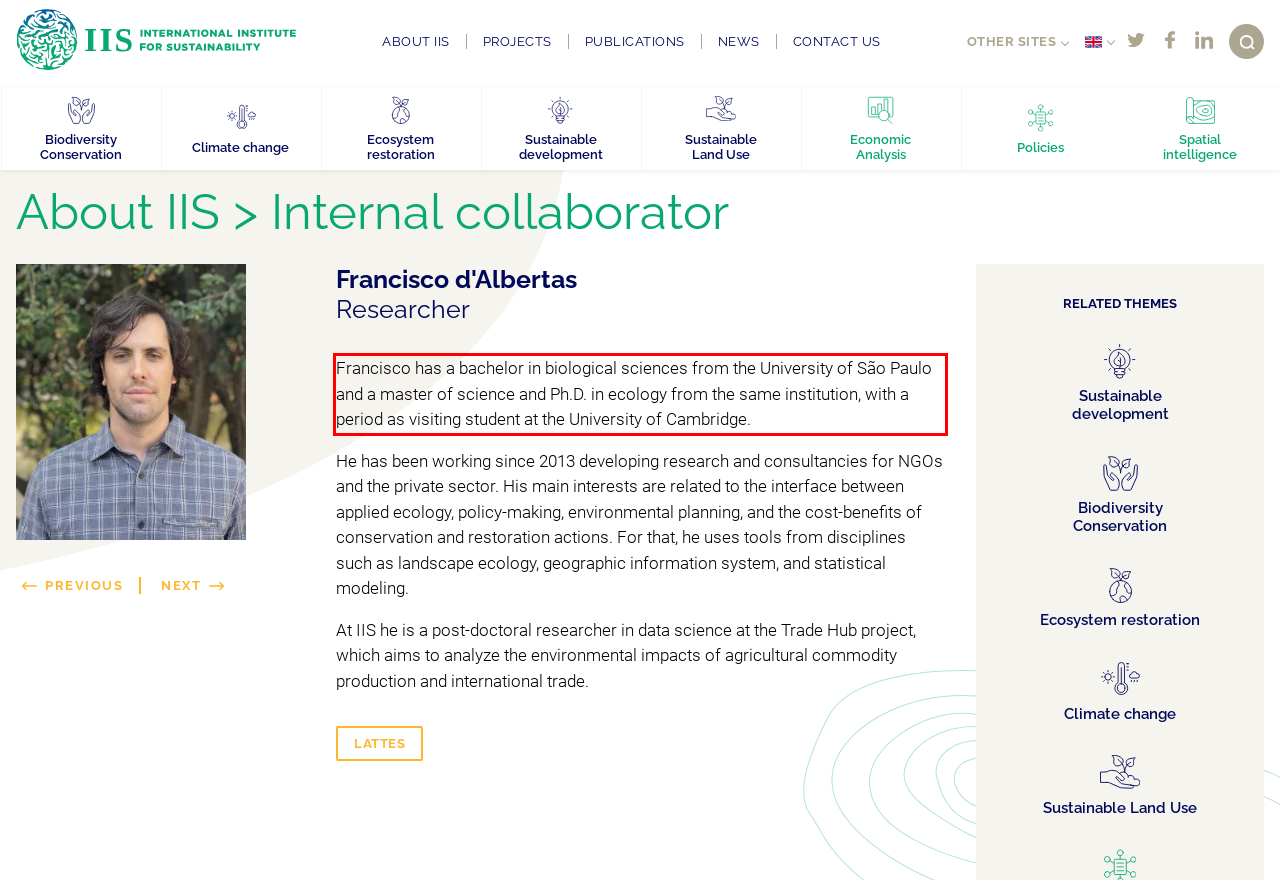Please examine the webpage screenshot containing a red bounding box and use OCR to recognize and output the text inside the red bounding box.

Francisco has a bachelor in biological sciences from the University of São Paulo and a master of science and Ph.D. in ecology from the same institution, with a period as visiting student at the University of Cambridge.